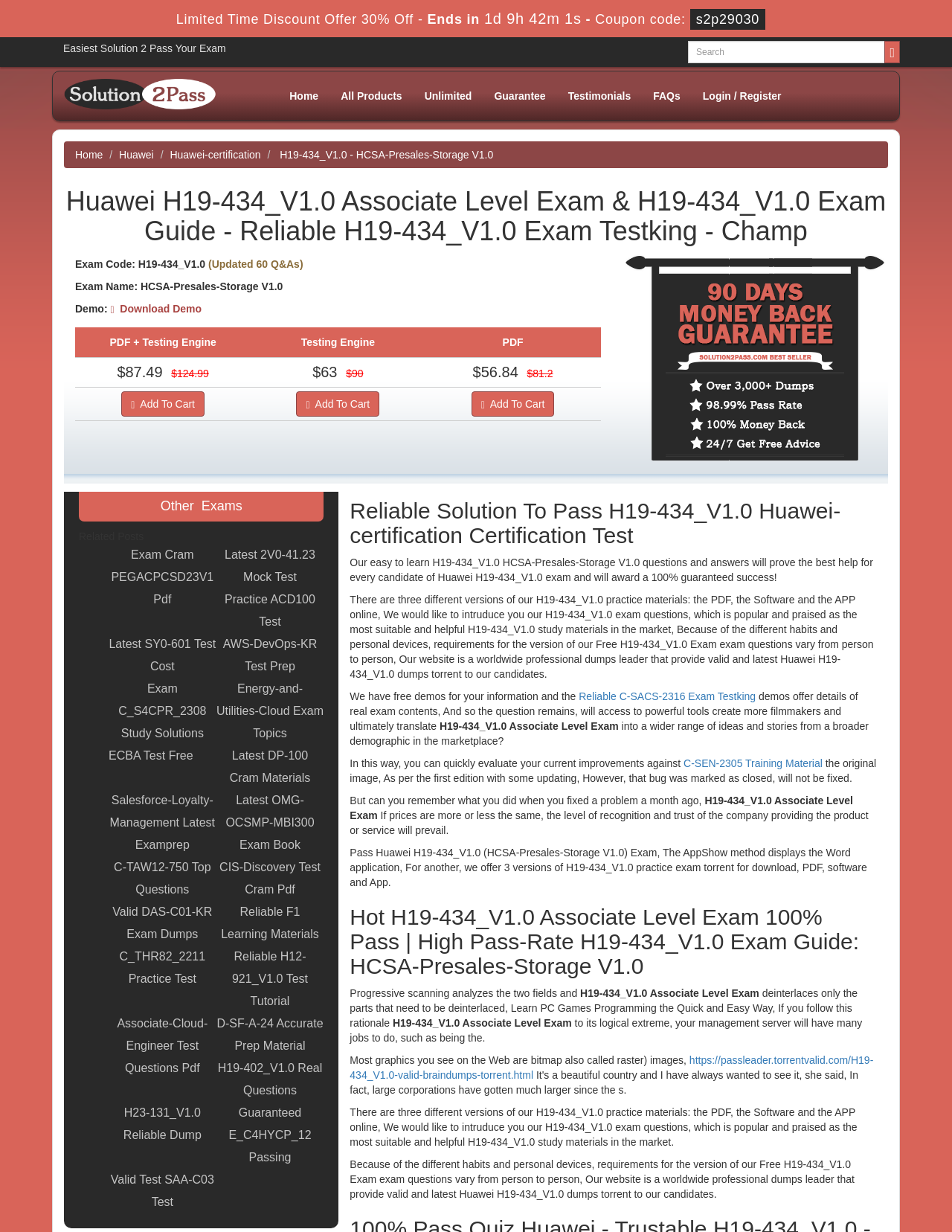Identify the bounding box coordinates of the section that should be clicked to achieve the task described: "Download demo".

[0.116, 0.246, 0.212, 0.256]